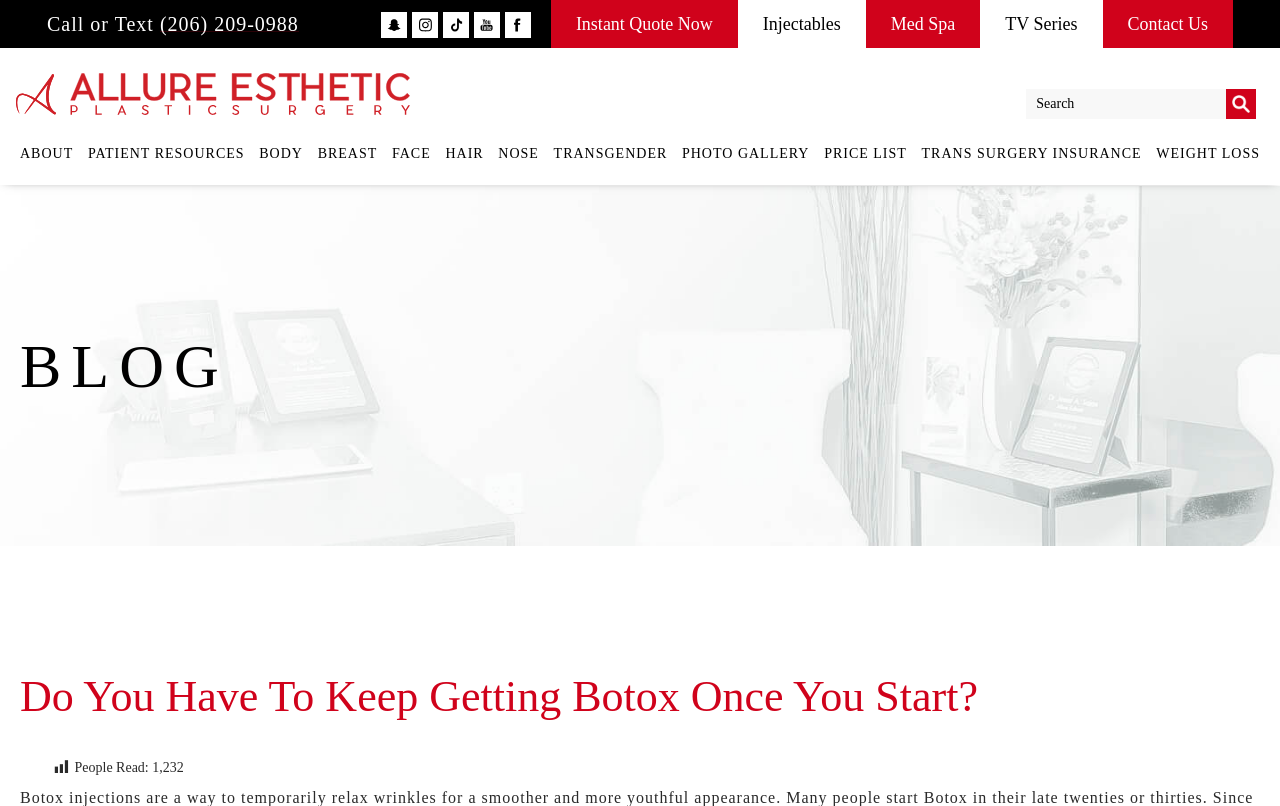Identify the bounding box coordinates for the UI element that matches this description: "Trans Surgery Insurance".

[0.716, 0.155, 0.896, 0.23]